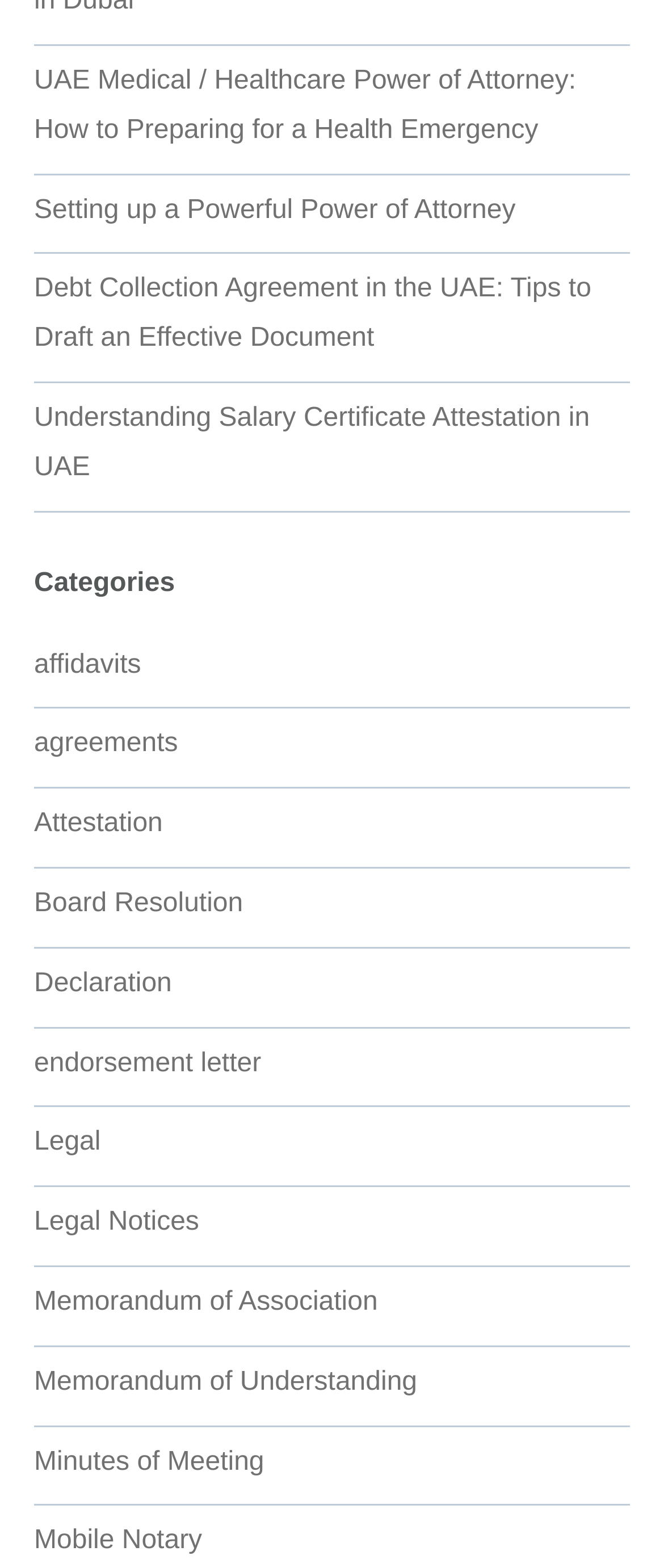Locate the bounding box coordinates of the region to be clicked to comply with the following instruction: "toggle navigation menu". The coordinates must be four float numbers between 0 and 1, in the form [left, top, right, bottom].

None